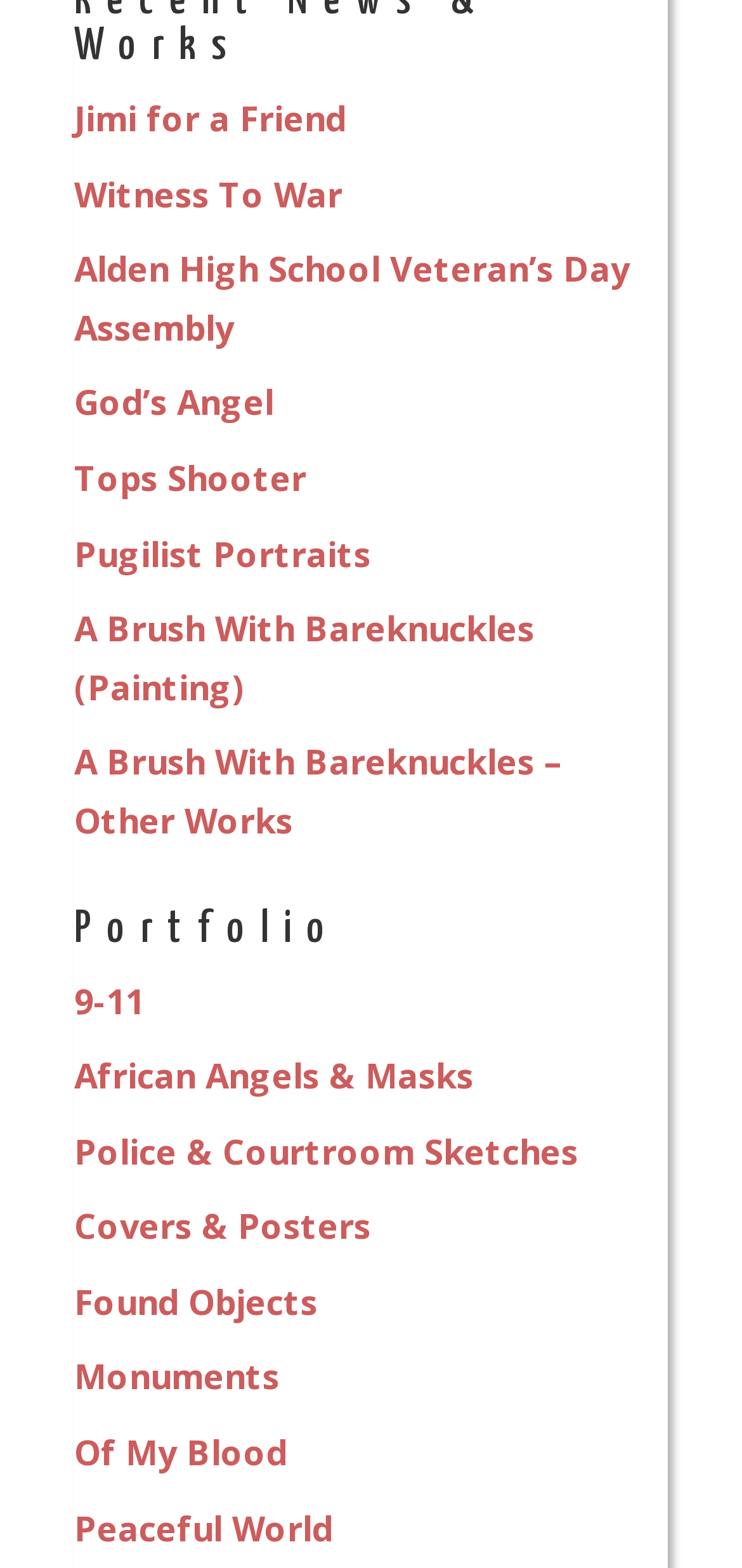Can you give a comprehensive explanation to the question given the content of the image?
How many links are under the 'Portfolio' heading?

I counted the number of links starting from the 'Portfolio' heading, which is located at [0.1, 0.578, 0.9, 0.62]. There are 15 links below it, from '9-11' to 'Peaceful World'.